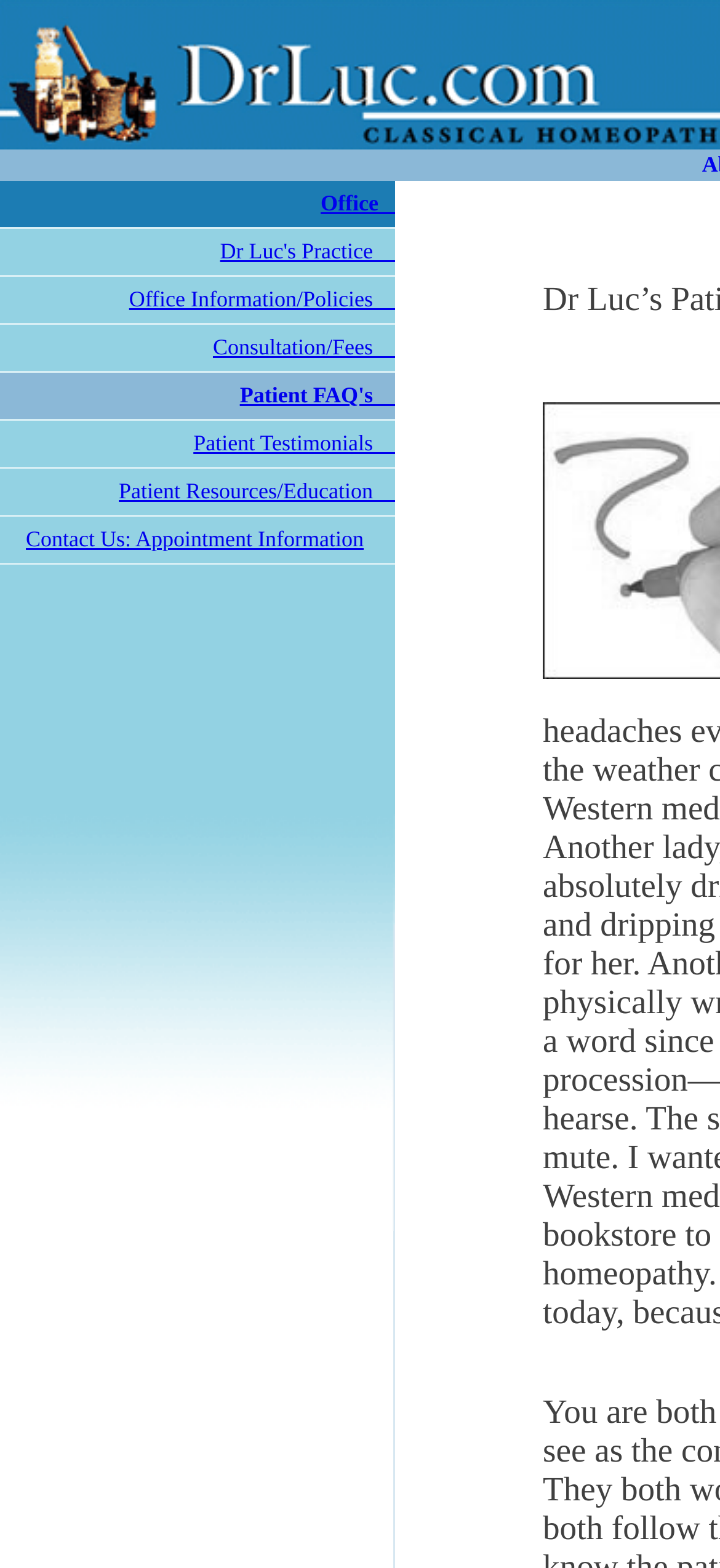Please mark the bounding box coordinates of the area that should be clicked to carry out the instruction: "View Patient Testimonials".

[0.269, 0.274, 0.549, 0.291]